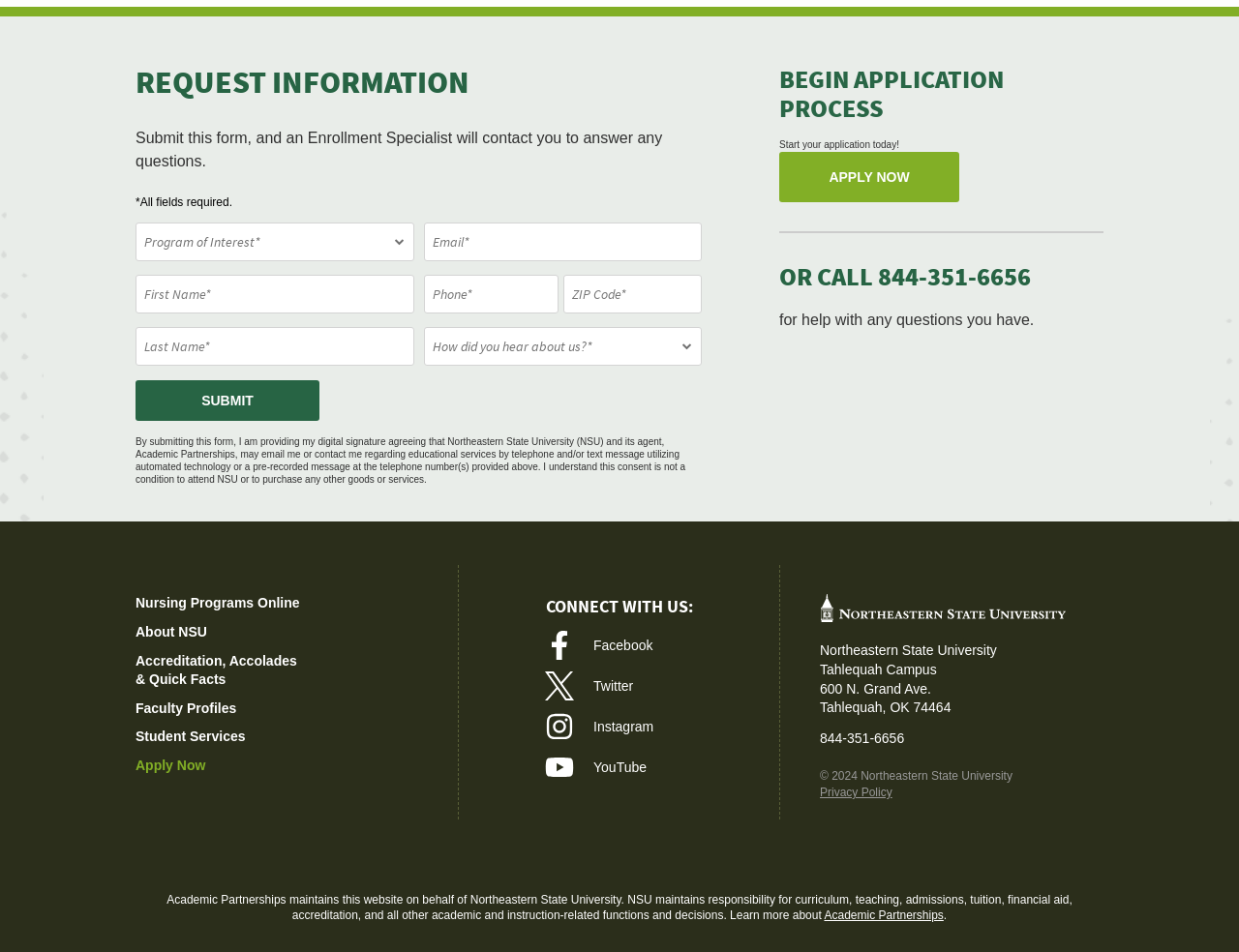Identify the bounding box coordinates necessary to click and complete the given instruction: "Call for help with any questions".

[0.709, 0.274, 0.832, 0.307]